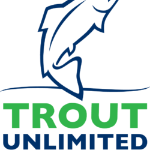What color is the font used for 'Trout' in the logo?
Please look at the screenshot and answer in one word or a short phrase.

Green